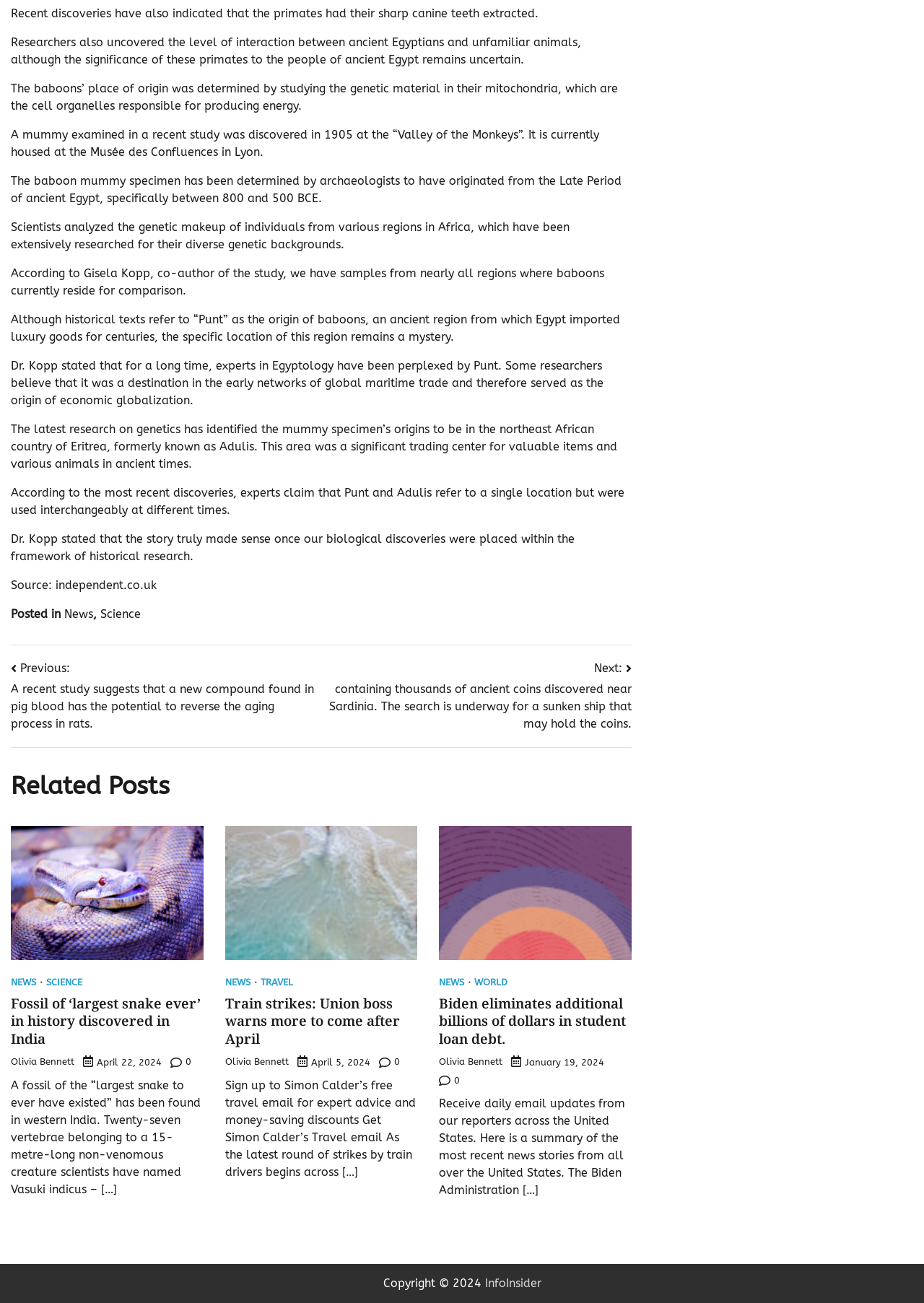Highlight the bounding box coordinates of the element you need to click to perform the following instruction: "Click on the 'SCIENCE' link."

[0.109, 0.466, 0.152, 0.476]